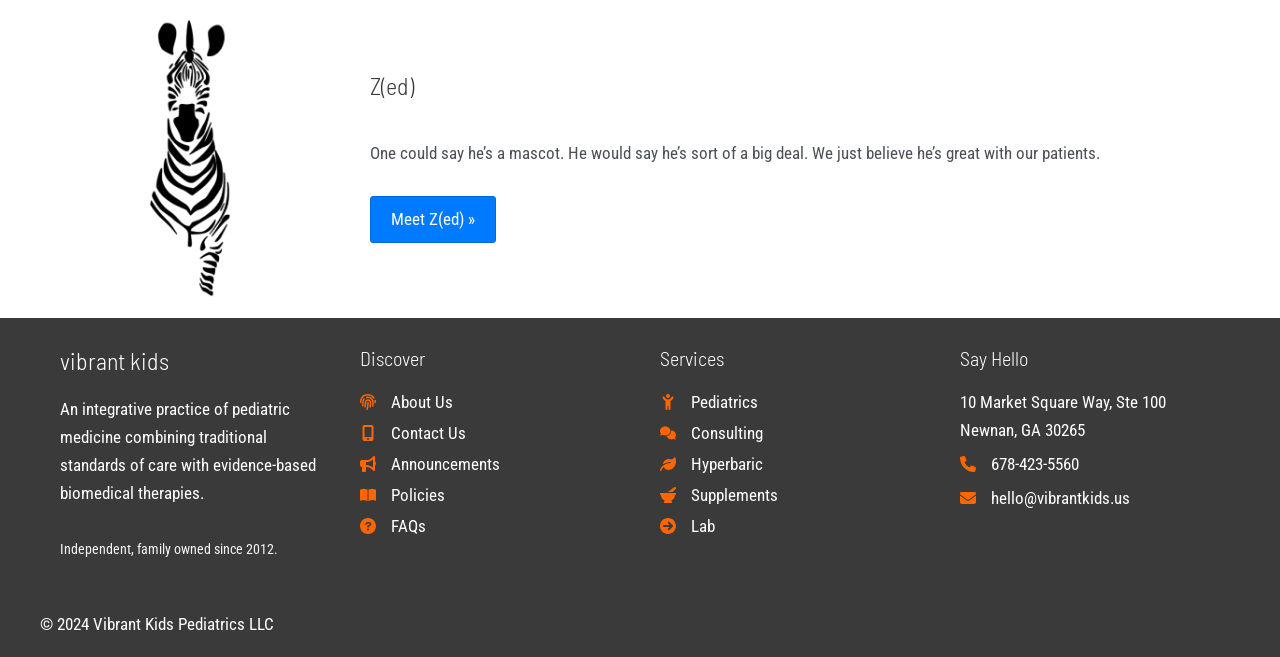Give a succinct answer to this question in a single word or phrase: 
What is the phone number of Vibrant Kids?

678-423-5560